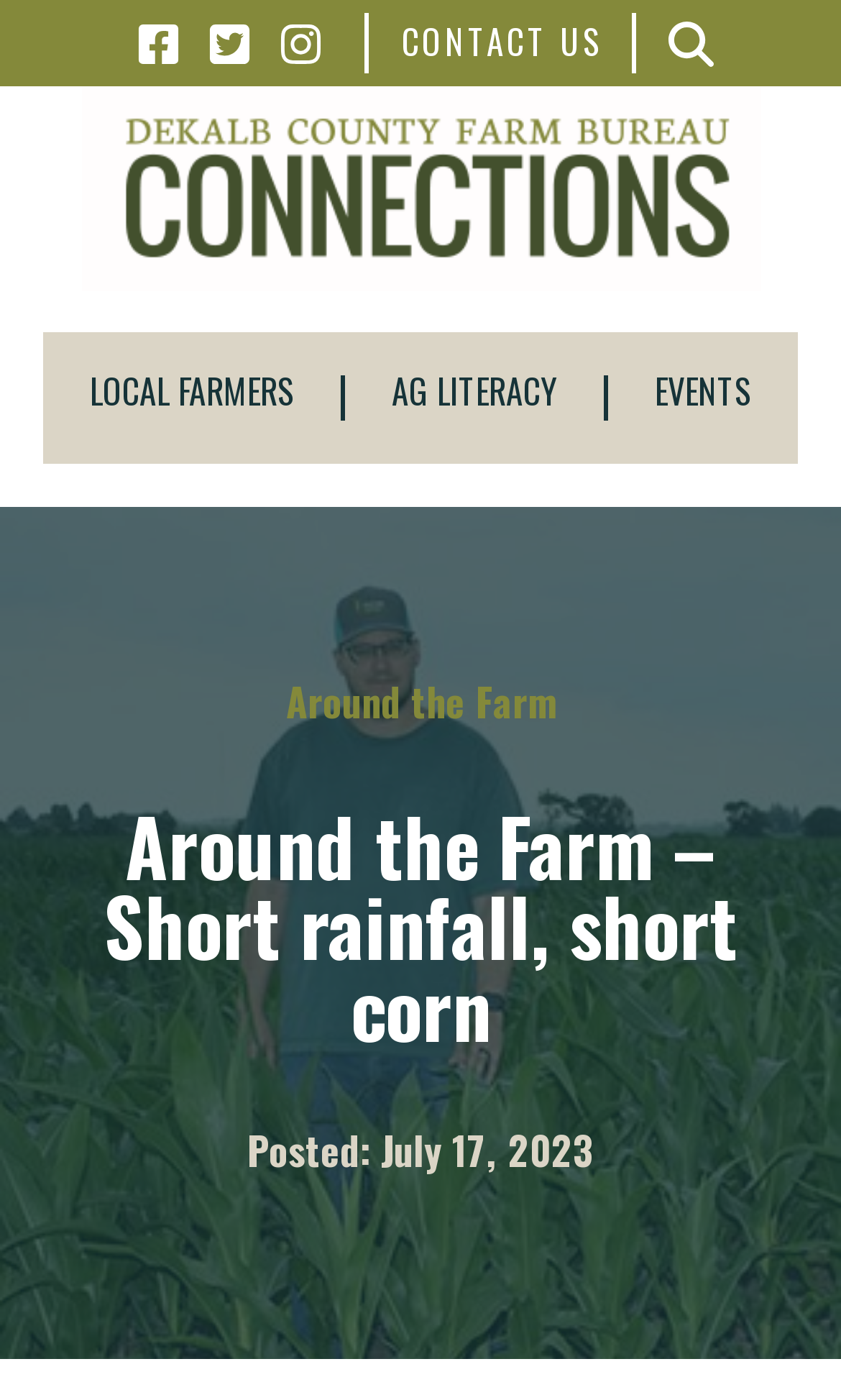Identify the bounding box coordinates necessary to click and complete the given instruction: "view the Image".

[0.096, 0.062, 0.904, 0.207]